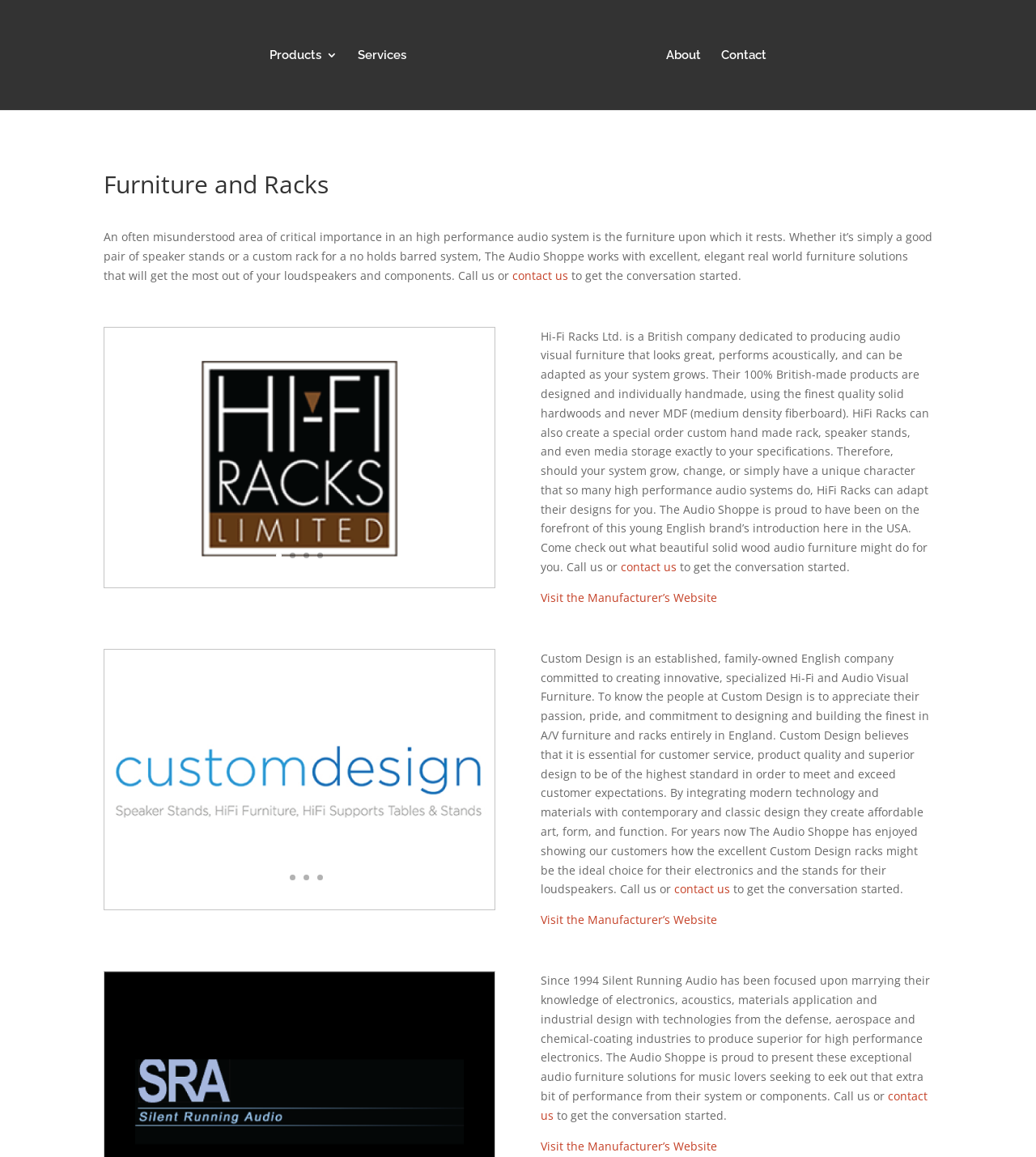Pinpoint the bounding box coordinates of the clickable area necessary to execute the following instruction: "Go to About page". The coordinates should be given as four float numbers between 0 and 1, namely [left, top, right, bottom].

[0.643, 0.043, 0.676, 0.095]